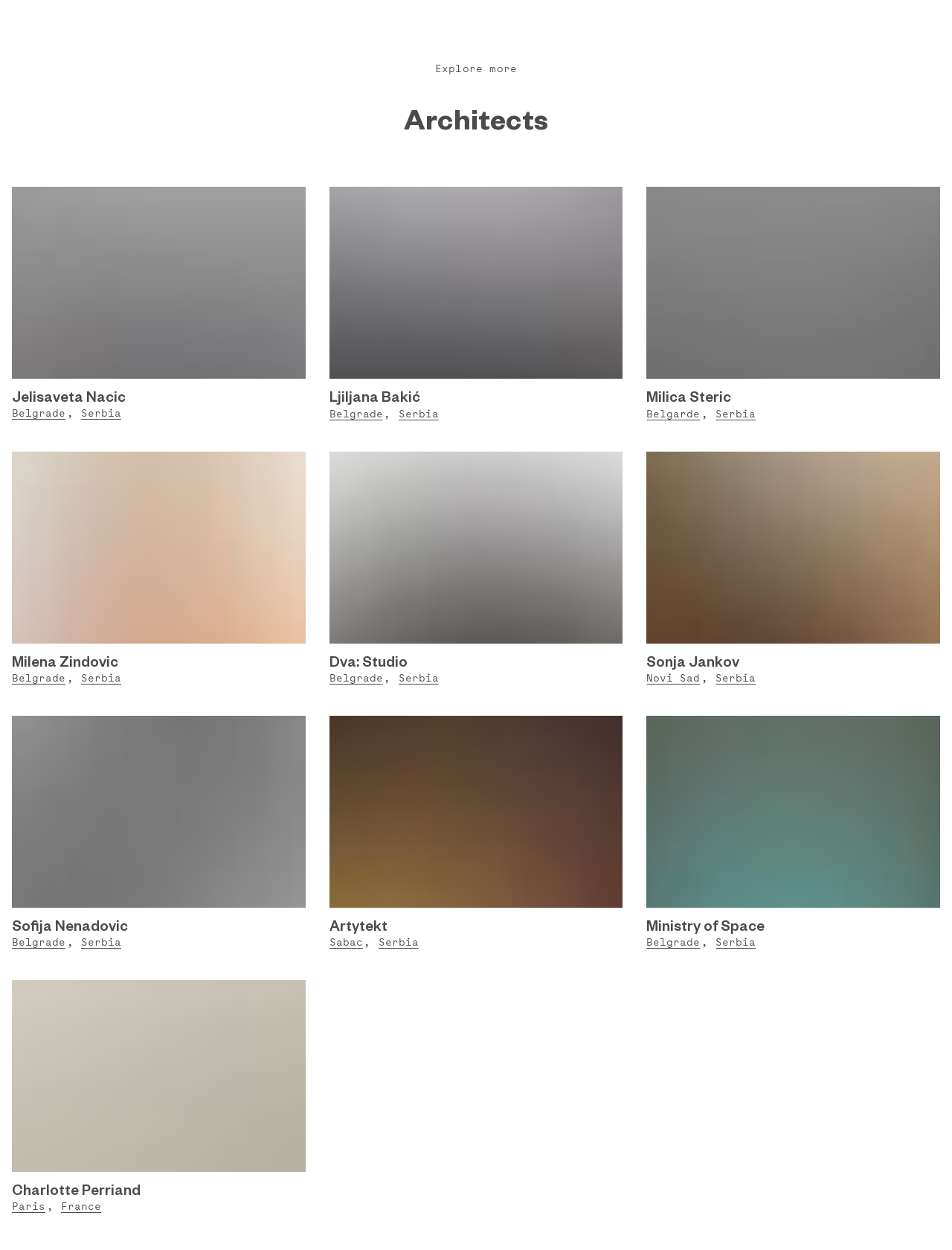How many architects are listed on this webpage? Analyze the screenshot and reply with just one word or a short phrase.

9